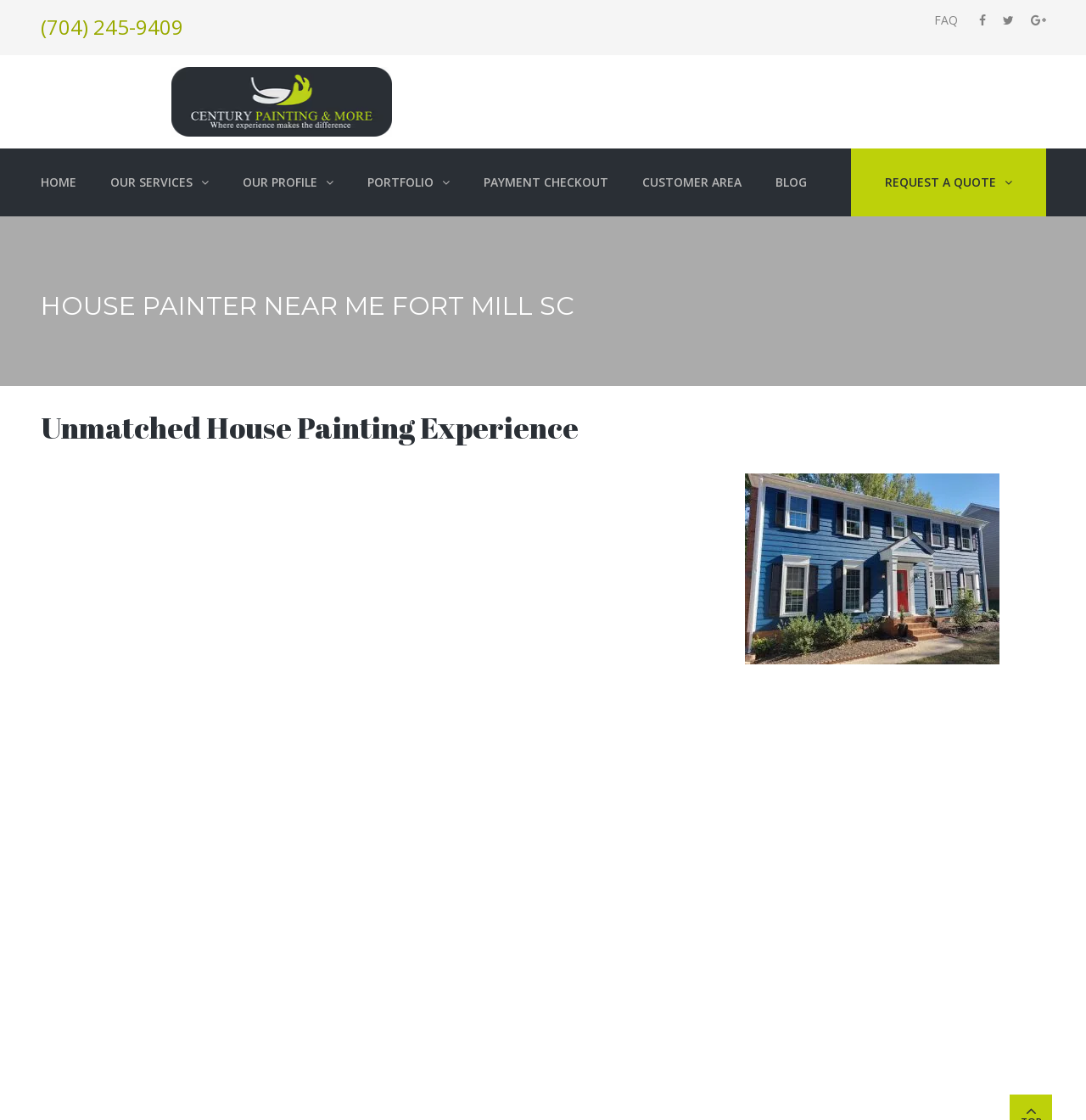Given the element description "Request a Quote" in the screenshot, predict the bounding box coordinates of that UI element.

[0.783, 0.132, 0.963, 0.193]